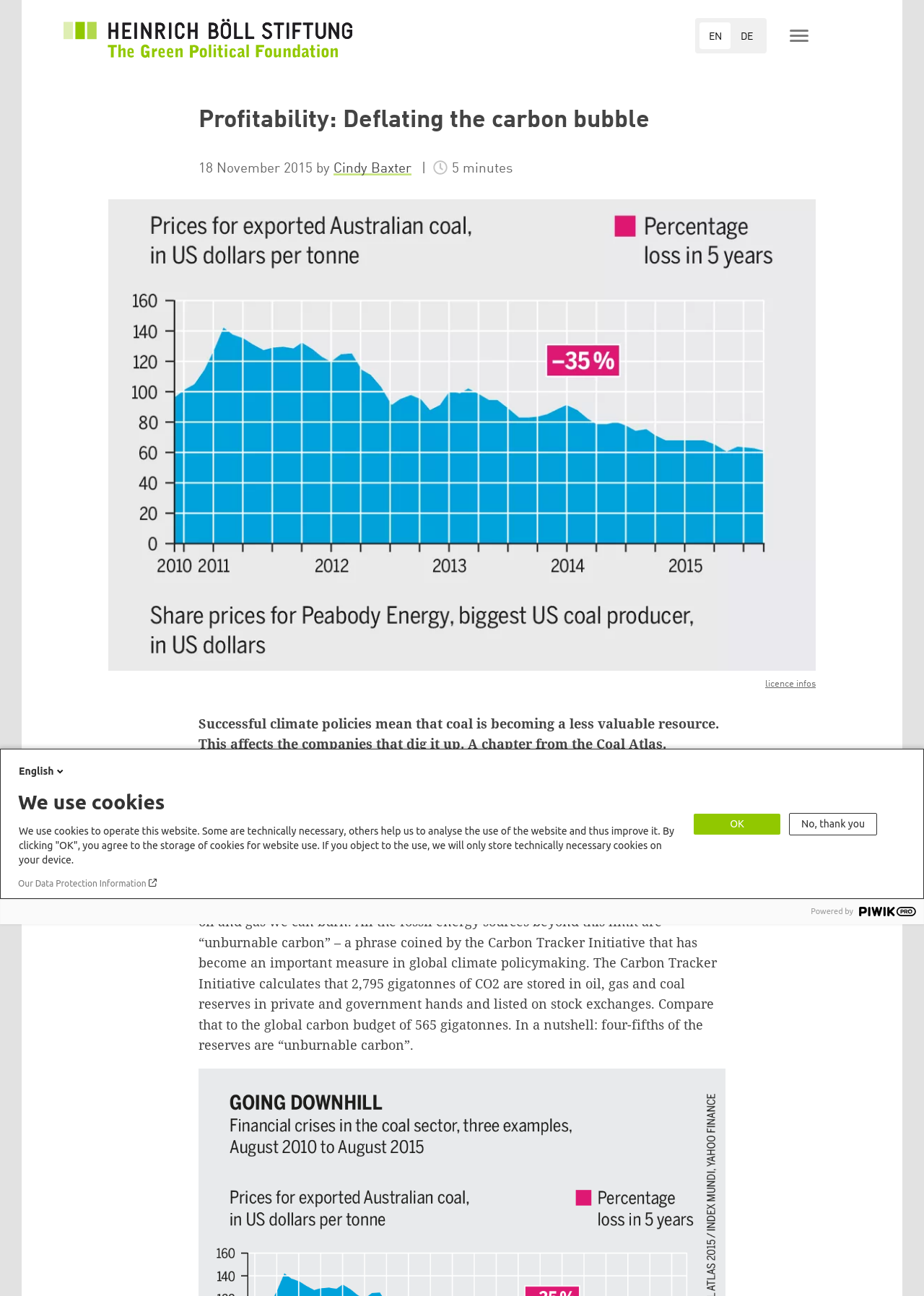Please find the bounding box for the following UI element description. Provide the coordinates in (top-left x, top-left y, bottom-right x, bottom-right y) format, with values between 0 and 1: back to top

[0.909, 0.666, 0.967, 0.708]